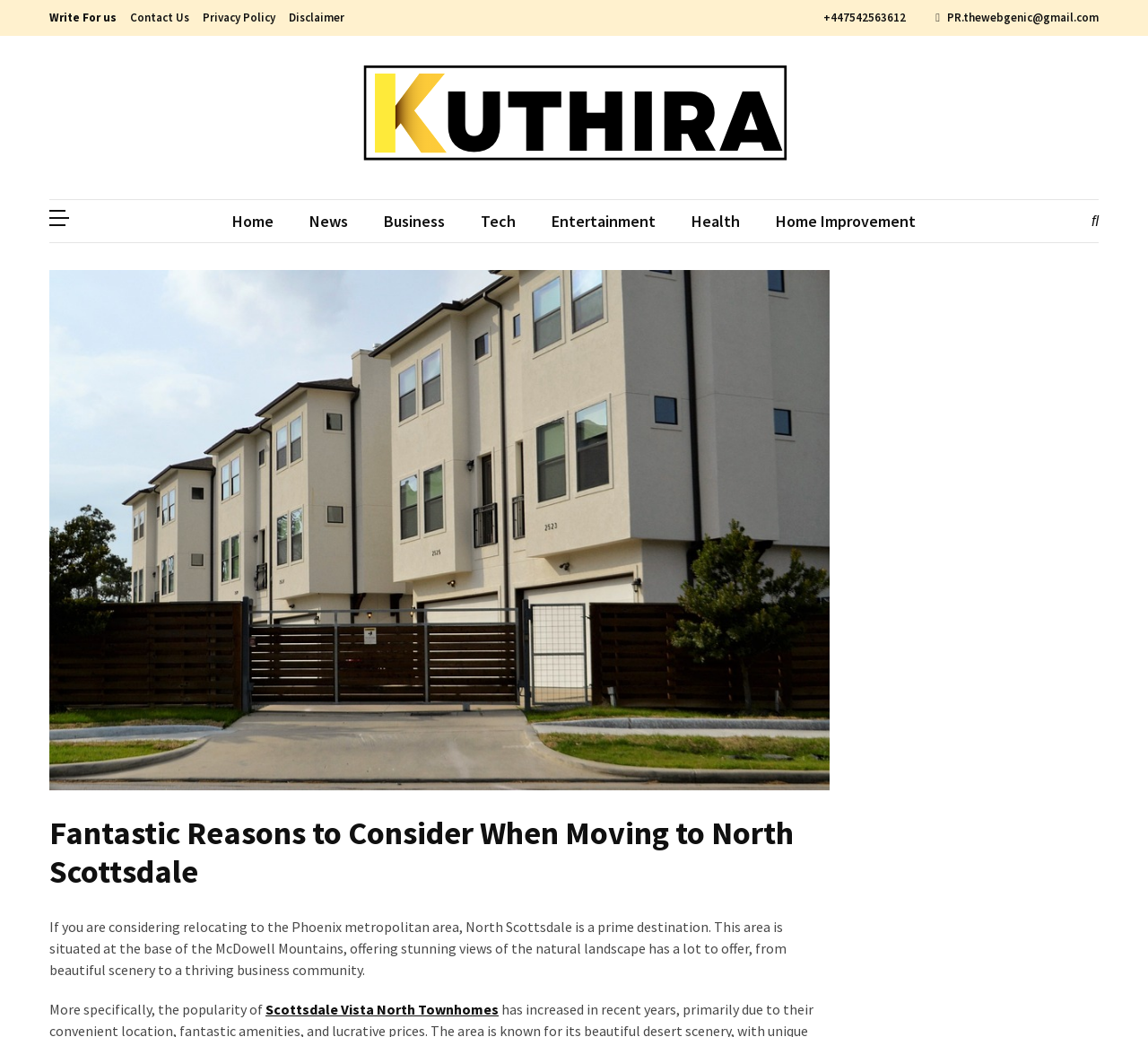Please locate the UI element described by "Age" and provide its bounding box coordinates.

[0.0, 0.455, 0.023, 0.475]